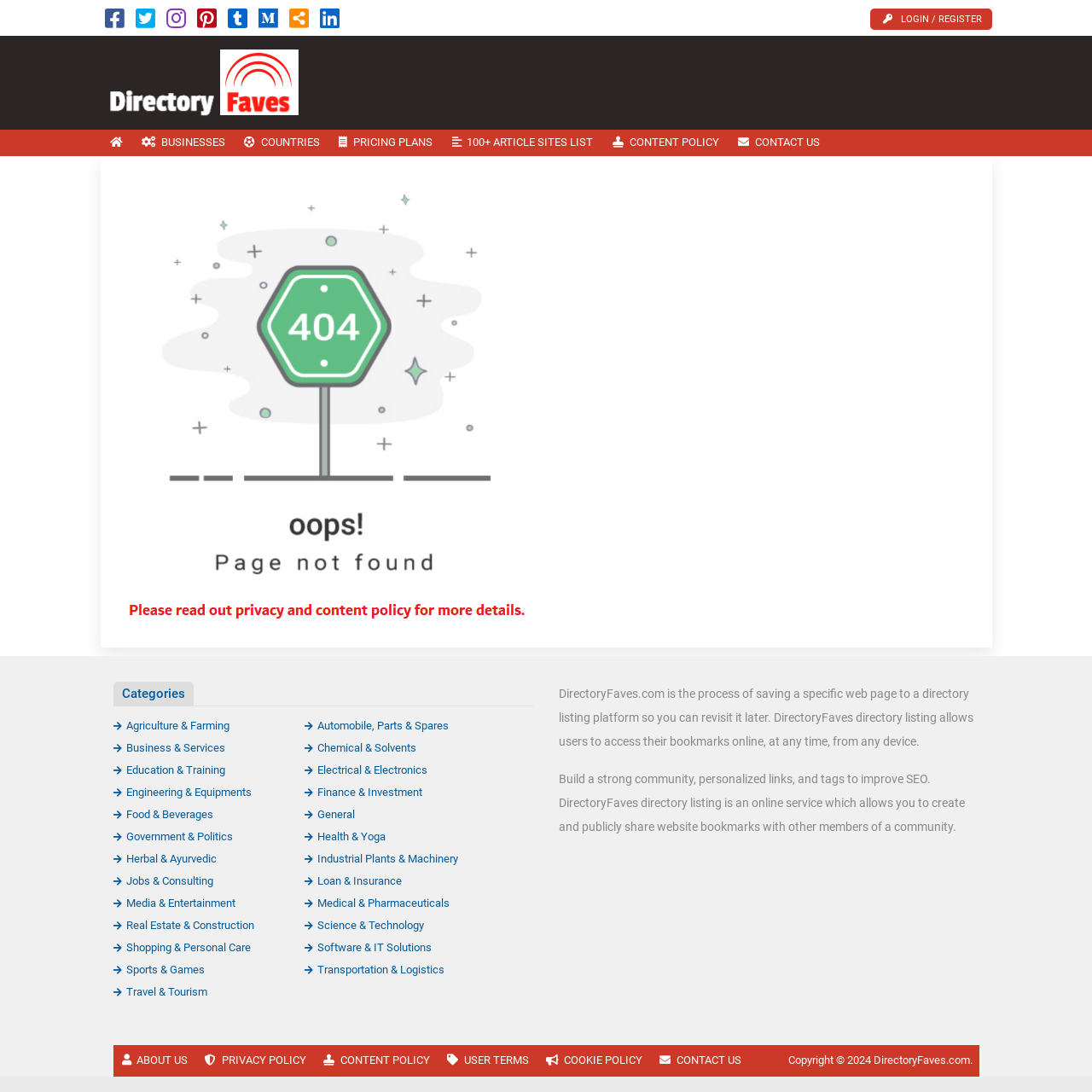What is the purpose of DirectoryFaves.com?
Provide a detailed answer to the question using information from the image.

According to the text on the webpage, DirectoryFaves.com is a platform that allows users to save specific web pages to a directory listing, so they can revisit them later. This is stated in the text 'DirectoryFaves.com is the process of saving a specific web page to a directory listing platform so you can revisit it later.'